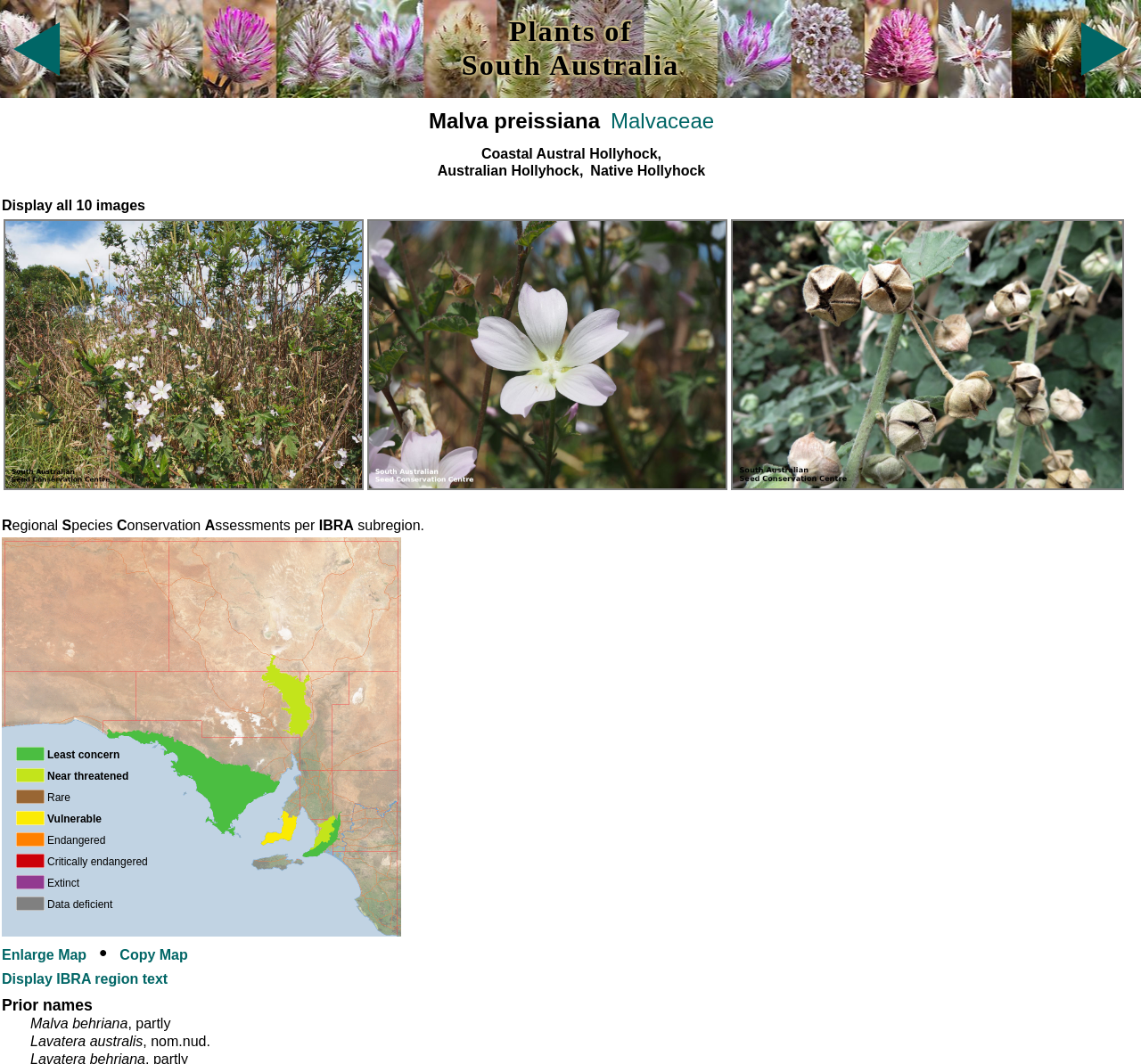Give a one-word or short phrase answer to the question: 
What is the conservation status of Malva preissiana?

Least concern